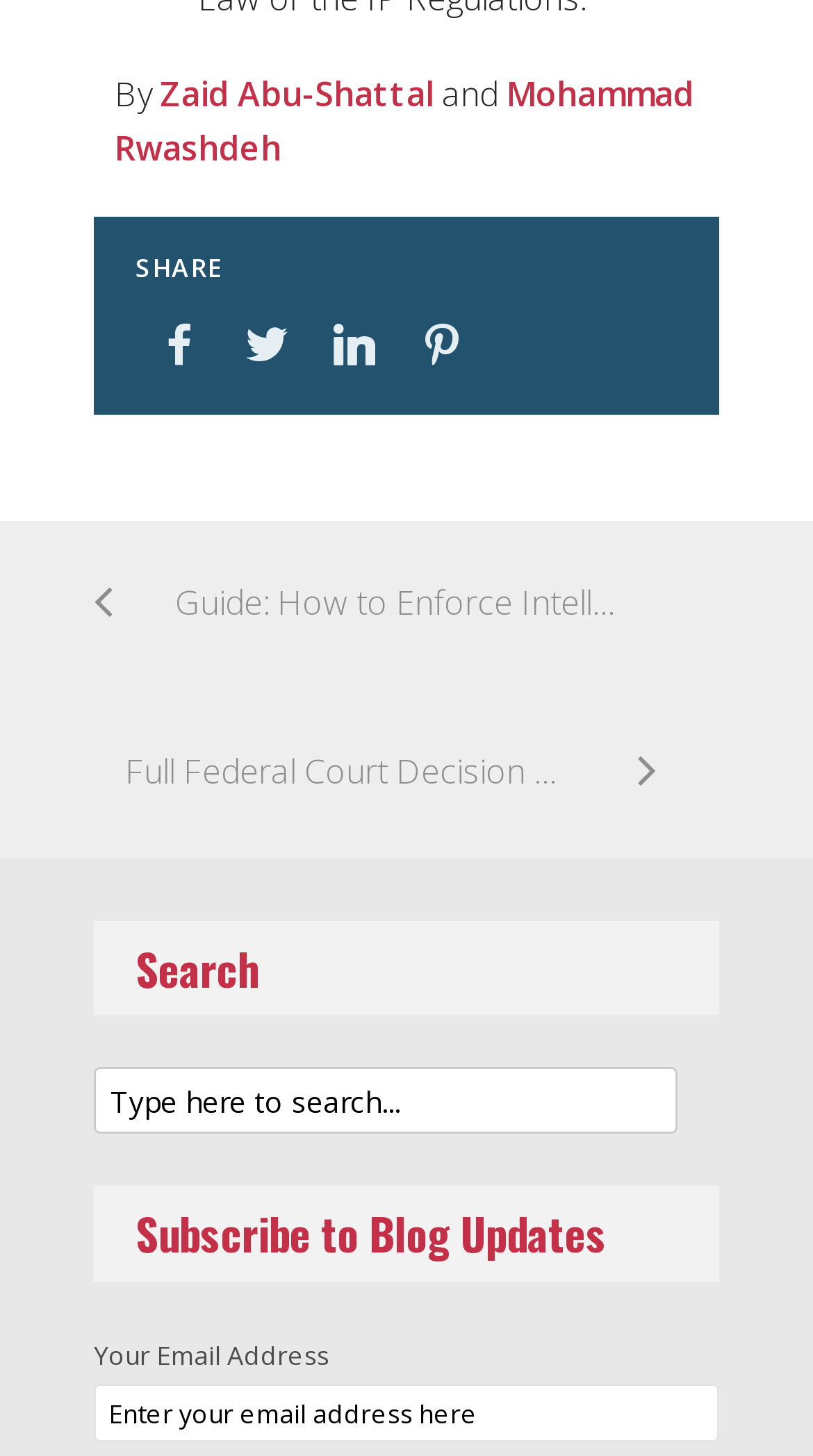Answer the question using only a single word or phrase: 
What is the purpose of the textbox at the bottom?

Enter email address